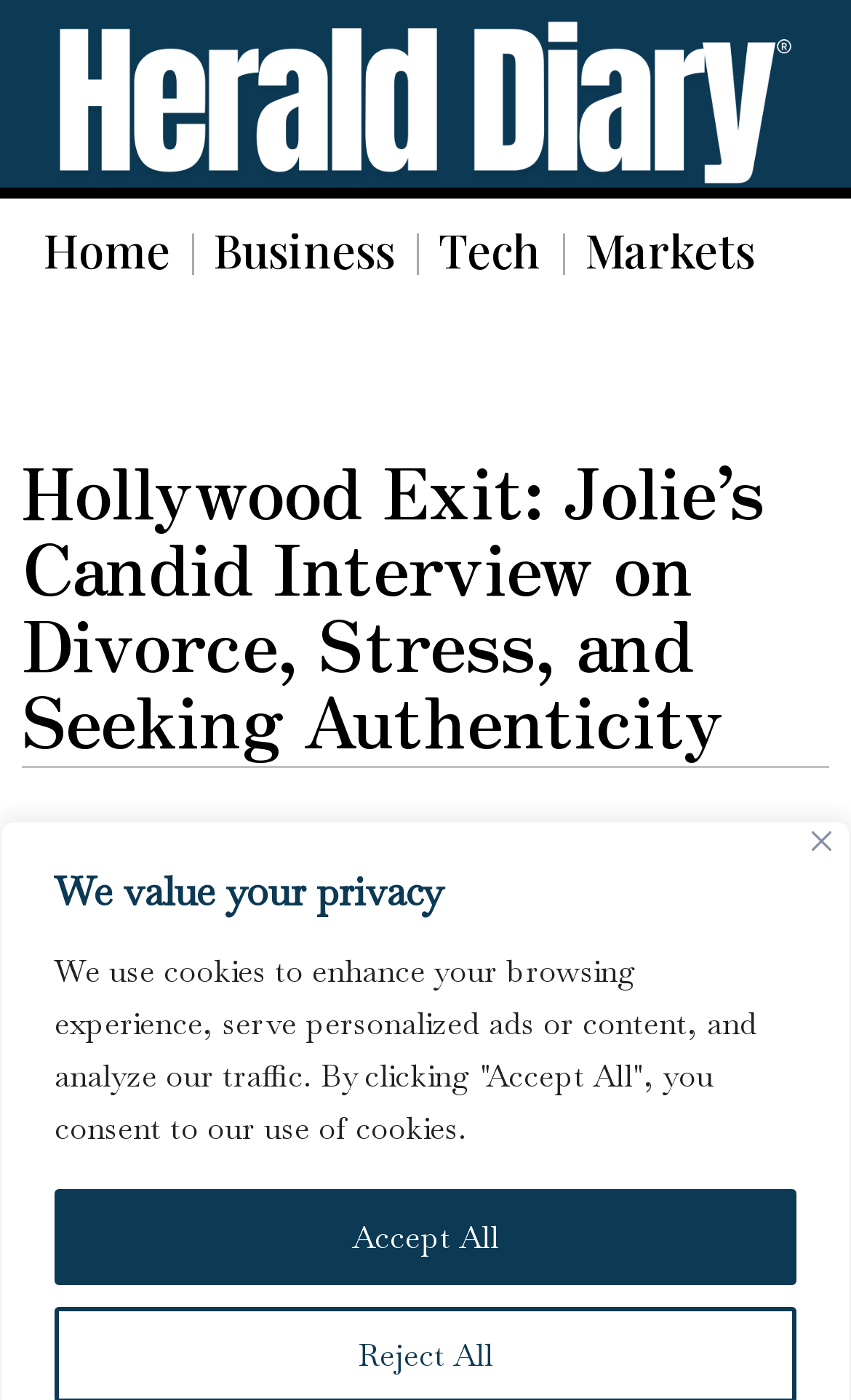Determine the bounding box coordinates of the UI element described by: "Linkedin".

[0.505, 0.703, 0.572, 0.744]